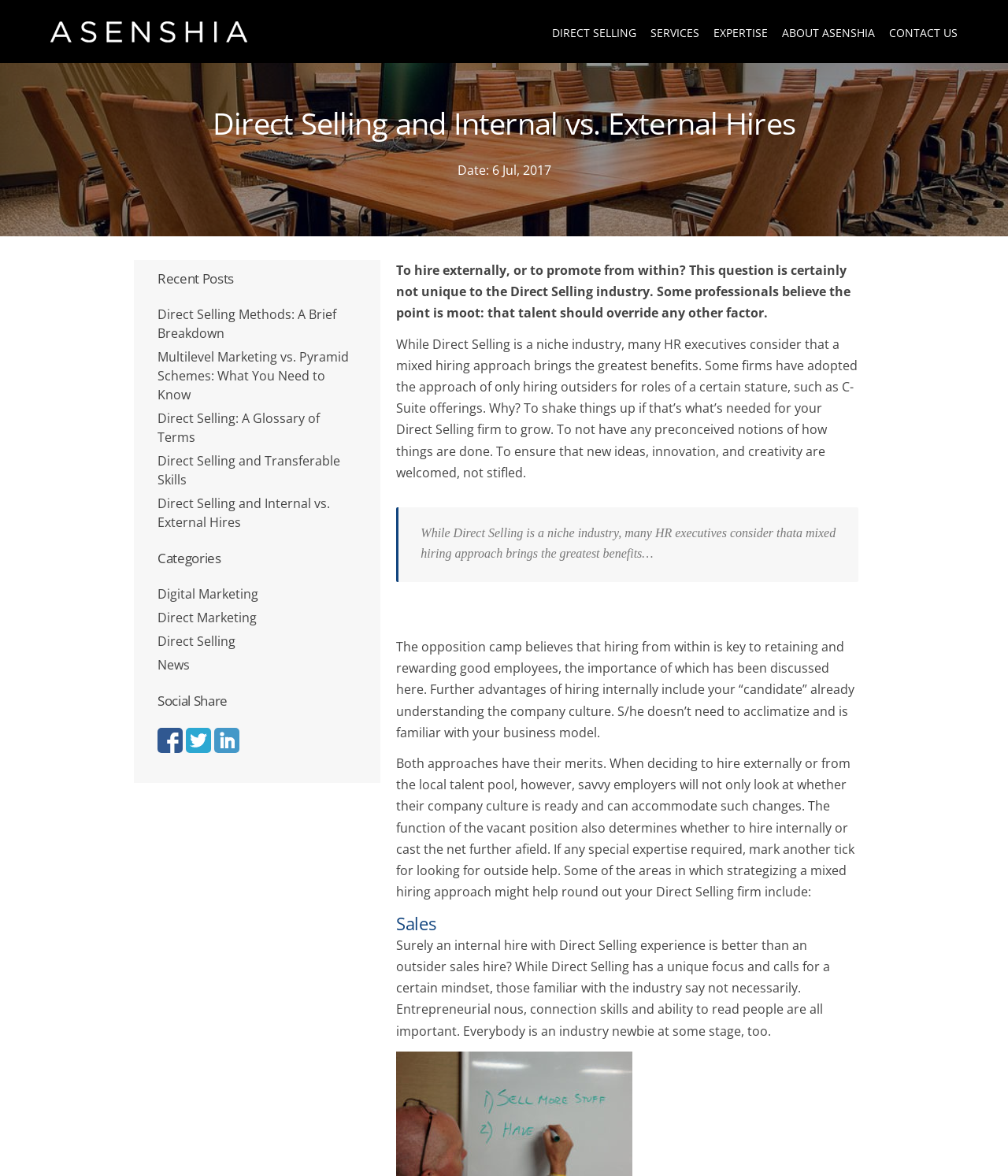Use a single word or phrase to answer the question:
What is the purpose of hiring externally?

To bring new ideas and innovation